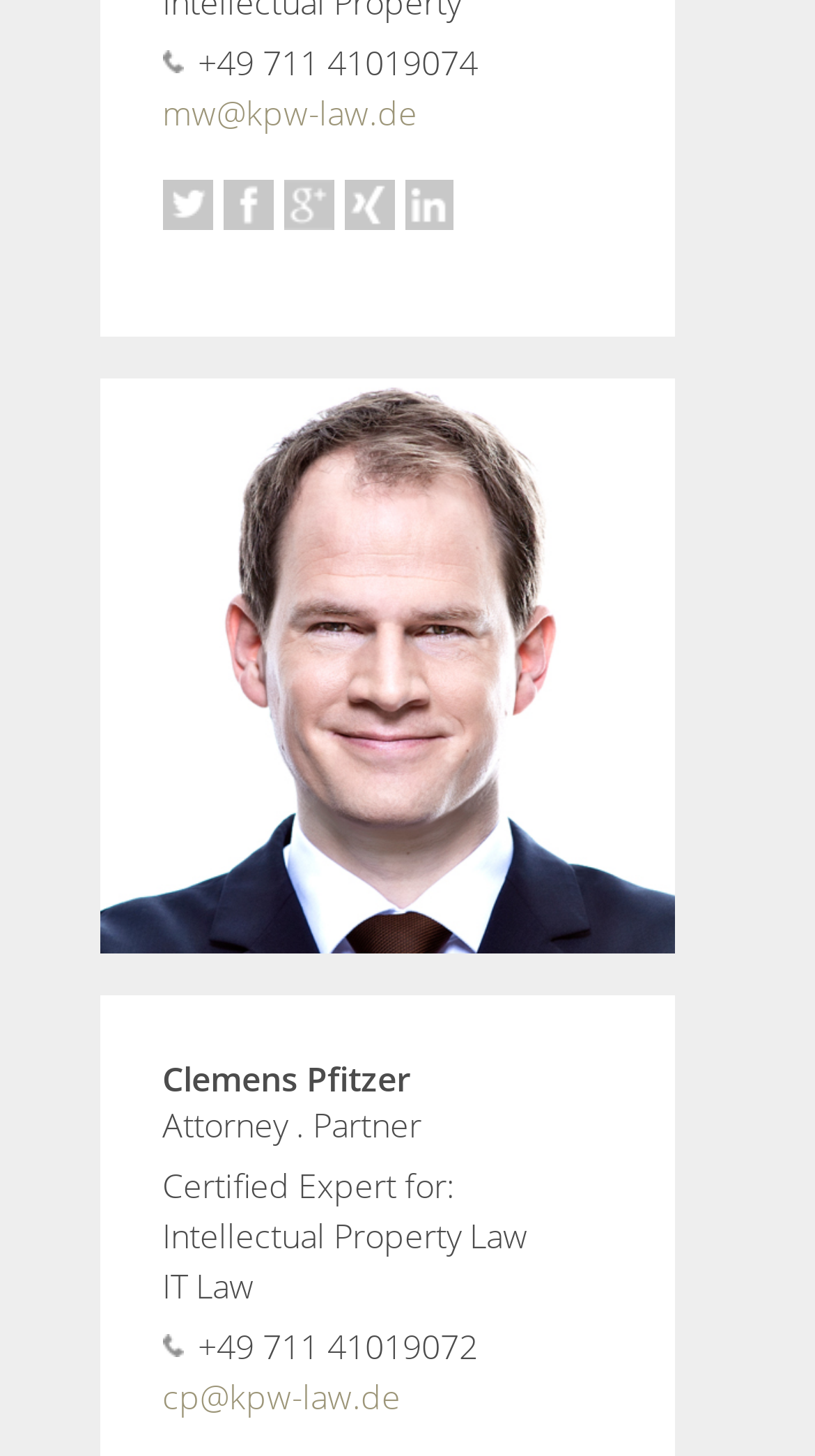Kindly provide the bounding box coordinates of the section you need to click on to fulfill the given instruction: "View Clemens Pfitzer's profile on LinkedIn".

[0.496, 0.124, 0.558, 0.158]